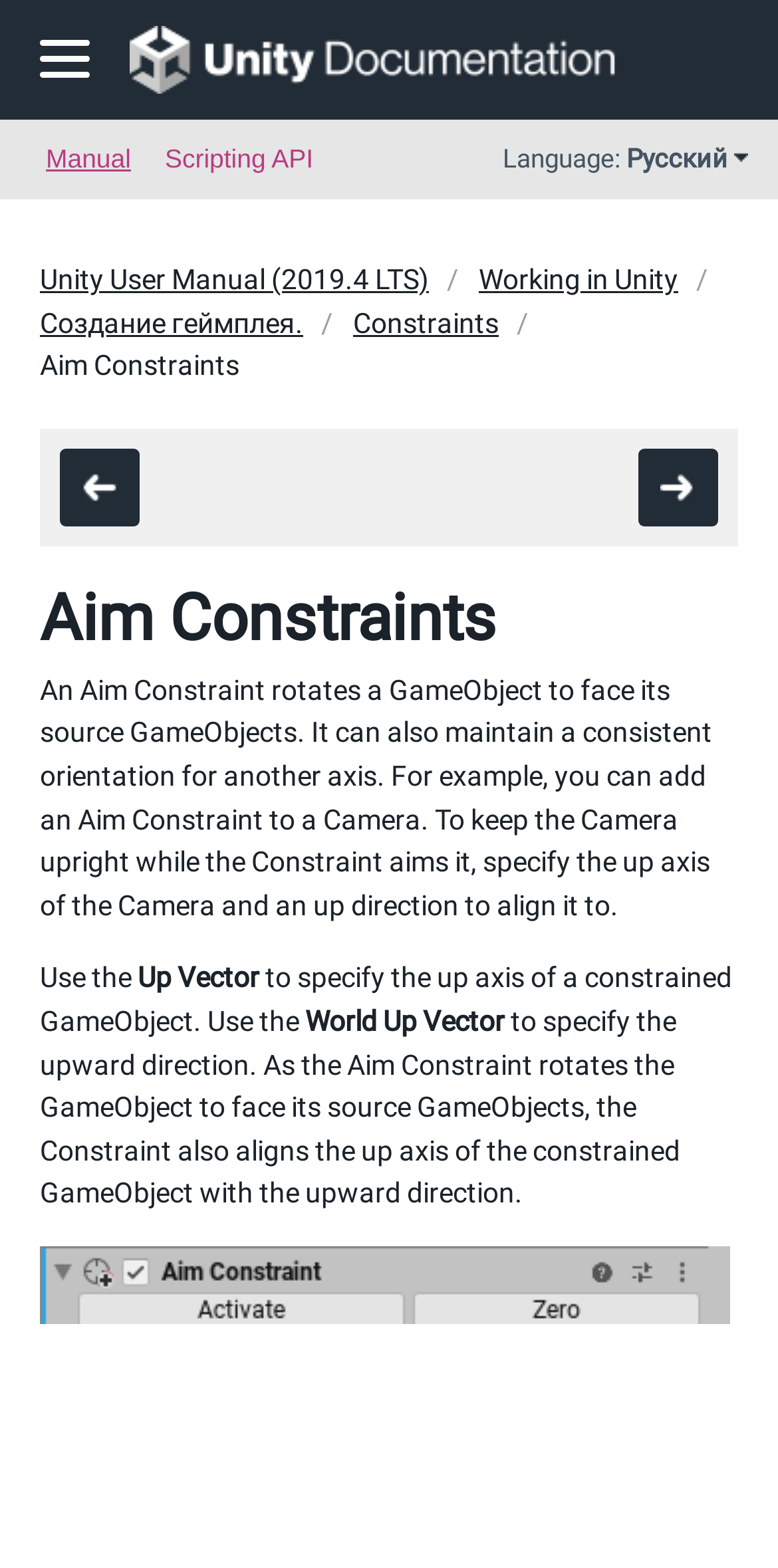What is the purpose of the World Up Vector?
Using the visual information, answer the question in a single word or phrase.

Specify upward direction